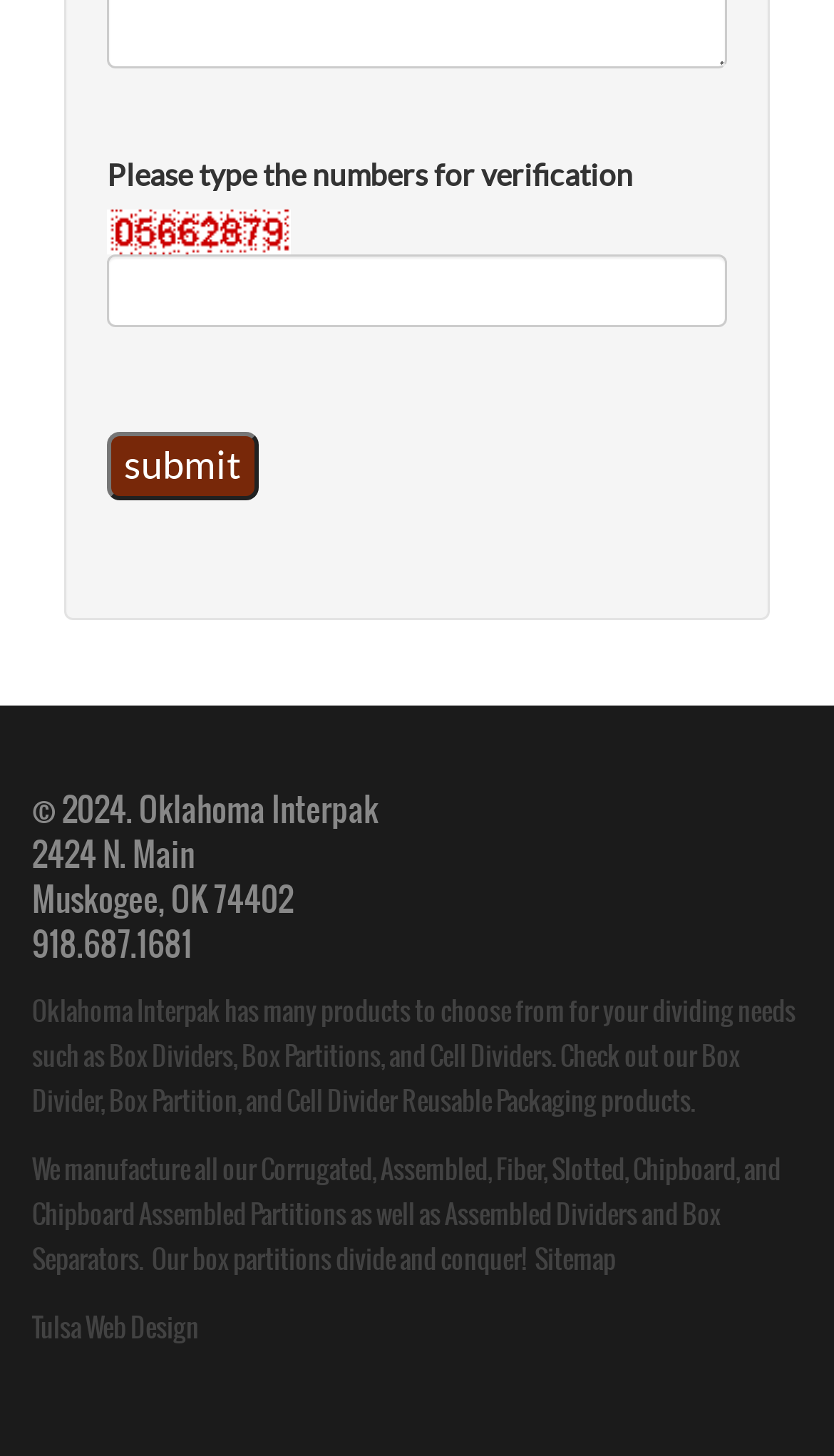Please find the bounding box for the UI element described by: "parent_node: Website name="url"".

None